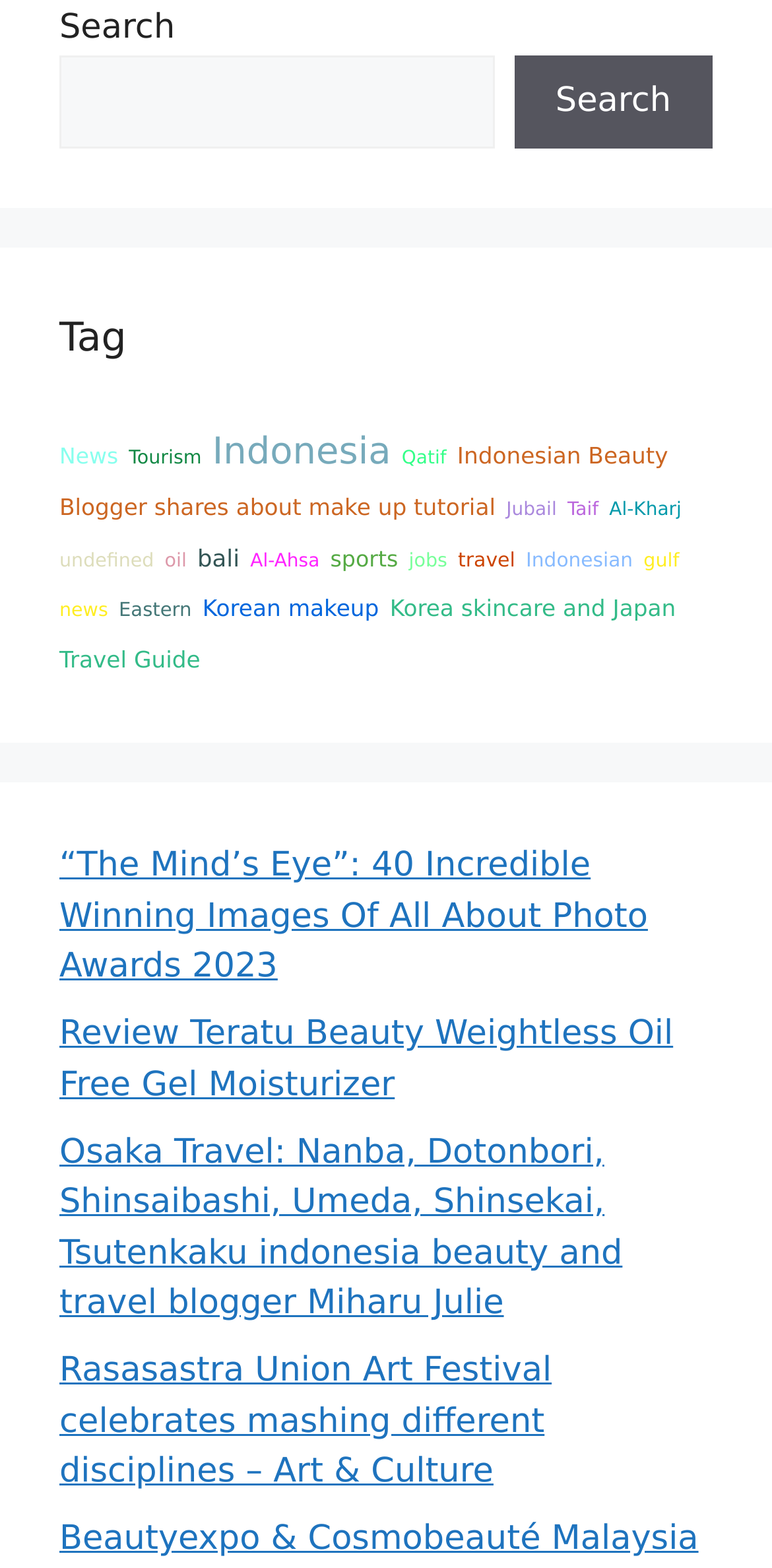Calculate the bounding box coordinates of the UI element given the description: "parent_node: Search name="s"".

[0.077, 0.035, 0.64, 0.095]